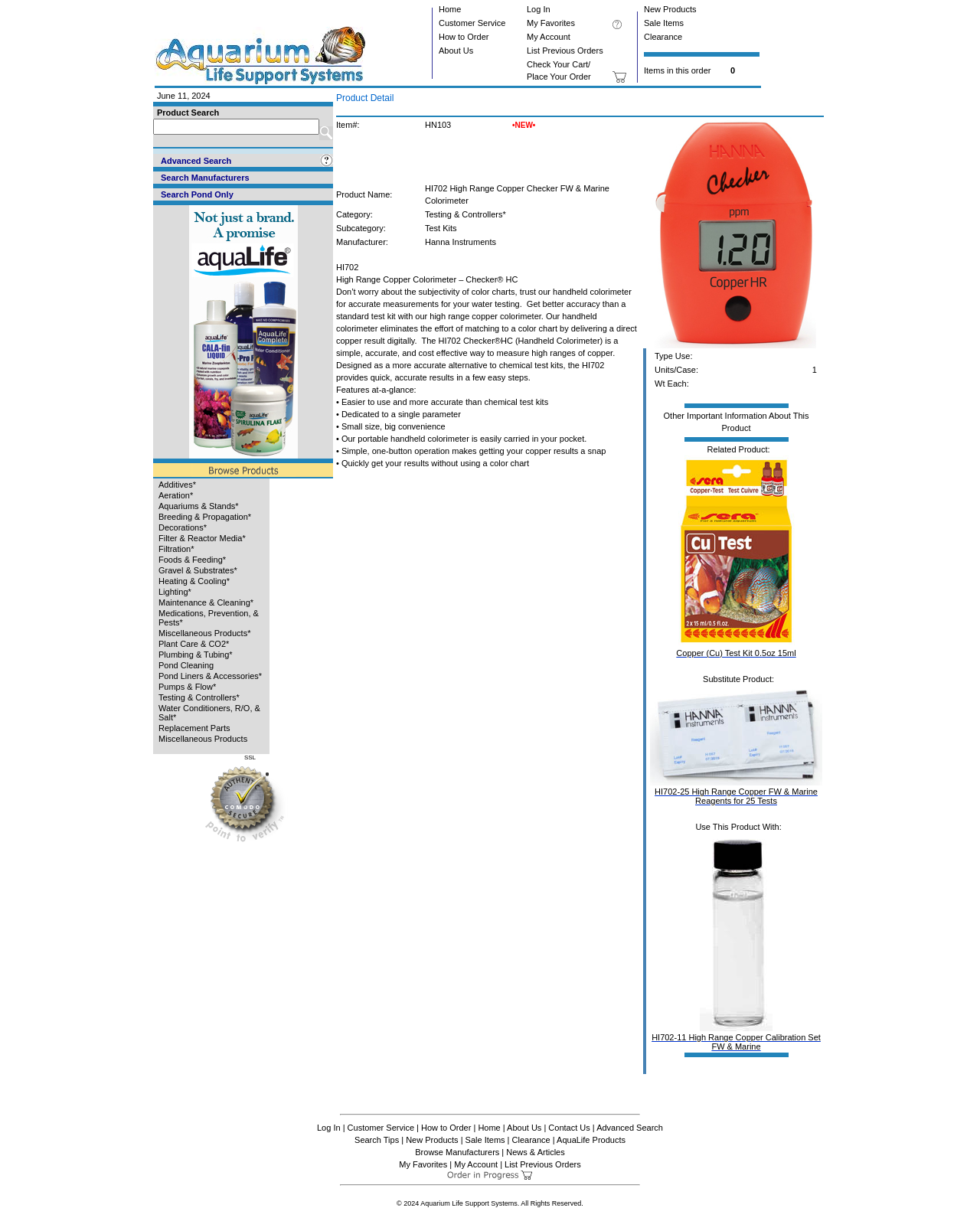What is the purpose of the 'Check Your Cart/ Place Your Order' link?
Answer the question with a thorough and detailed explanation.

The link 'Check Your Cart/ Place Your Order' is likely used to view the items in the user's shopping cart or to place an order for the selected products. This link is related to the shopping functionality of the webpage.